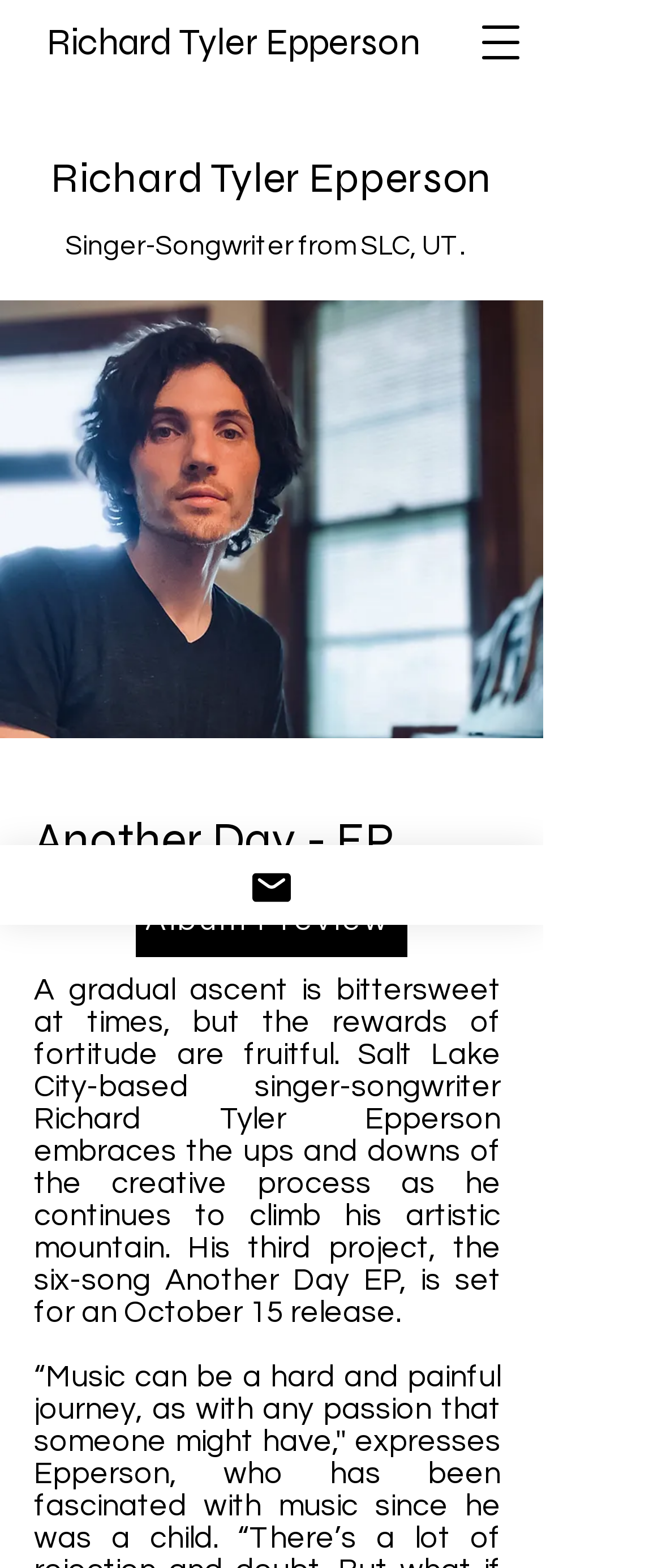What is the title of Richard Tyler Epperson's EP?
Please provide a comprehensive answer to the question based on the webpage screenshot.

The heading element 'Another Day - EP' suggests that Richard Tyler Epperson has an EP titled 'Another Day'.